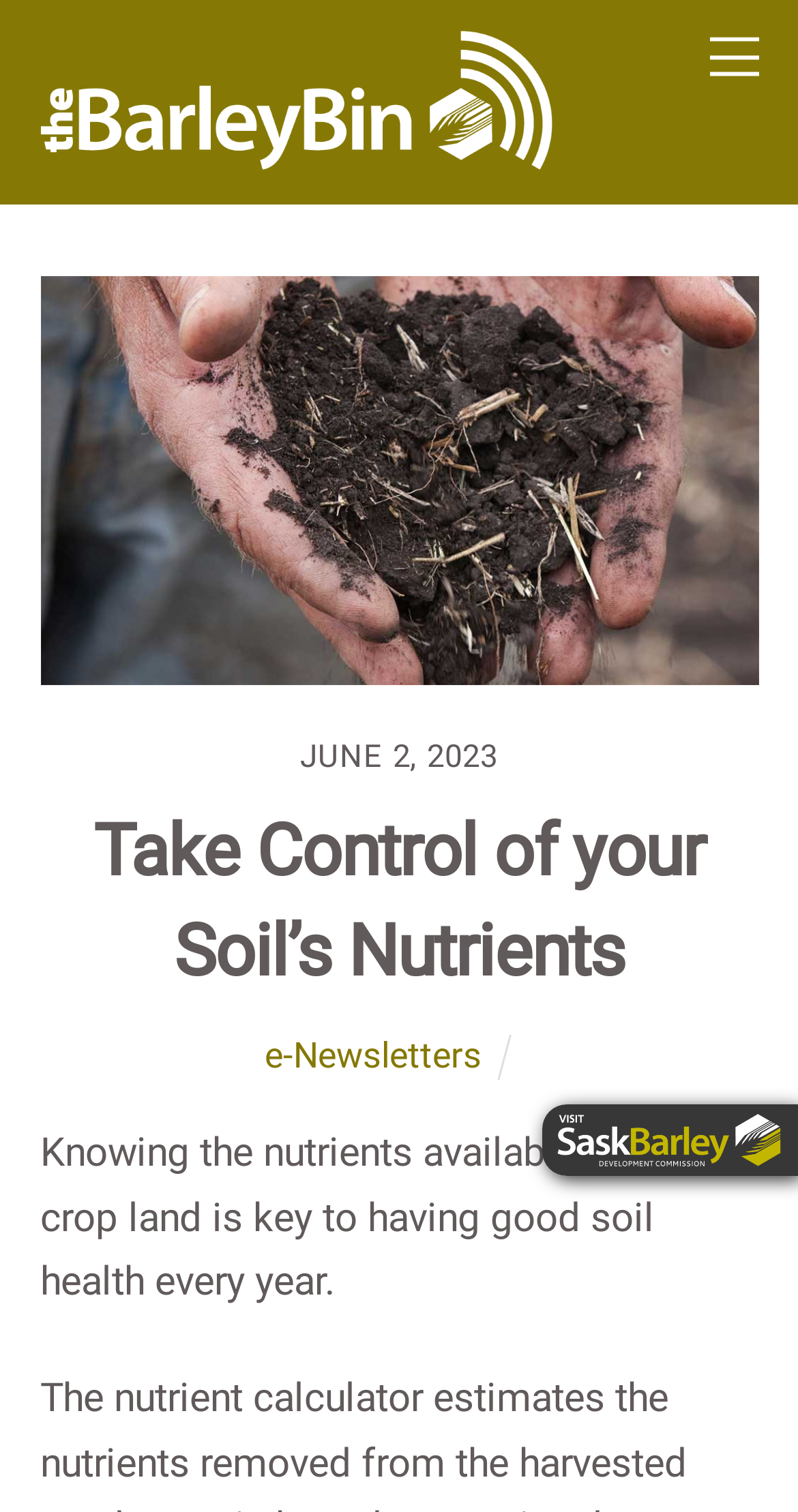Provide a short answer to the following question with just one word or phrase: What is the purpose of the link 'Visit the SaskBarley website'?

To visit SaskBarley website